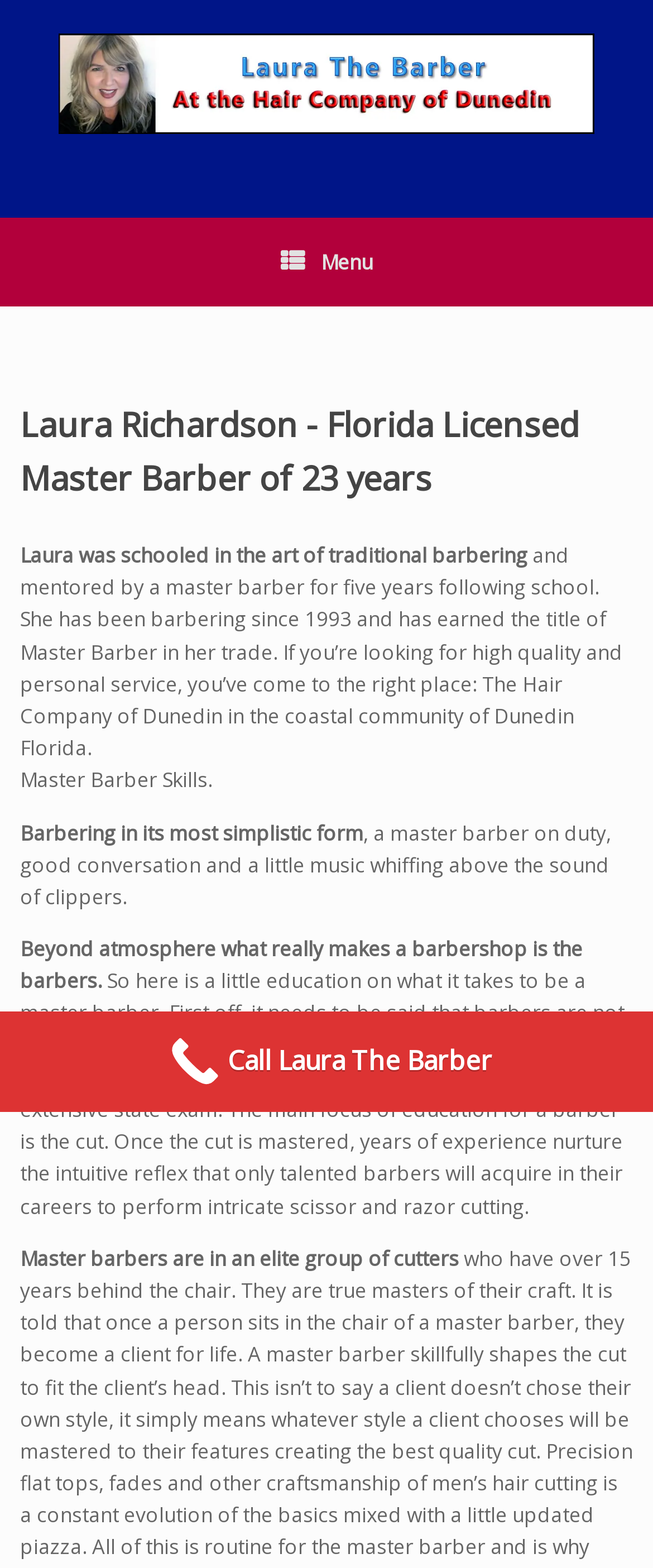Present a detailed account of what is displayed on the webpage.

The webpage is about Laura's Barber Cuts in Dunedin, FL, and it showcases Laura's expertise and pride in her work as a master barber. At the top left of the page, there is a logo of Laura's Barber Cuts, which is a prominent element. 

To the right of the logo, there is a menu link with an icon. Below the logo and menu, there is a section that highlights Laura's credentials and experience as a master barber. This section is headed by a title that reads "Laura Richardson - Florida Licensed Master Barber of 23 years". 

Below the title, there are several paragraphs of text that describe Laura's background, skills, and approach to barbering. The text explains that Laura was schooled in traditional barbering, mentored by a master barber, and has been barbering since 1993. It also highlights the differences between barbers and cosmetologists, emphasizing the unique skills and education required to become a master barber.

At the bottom of the page, there is a call-to-action link that reads "Call Laura The Barber", which is centered horizontally and takes up the full width of the page.